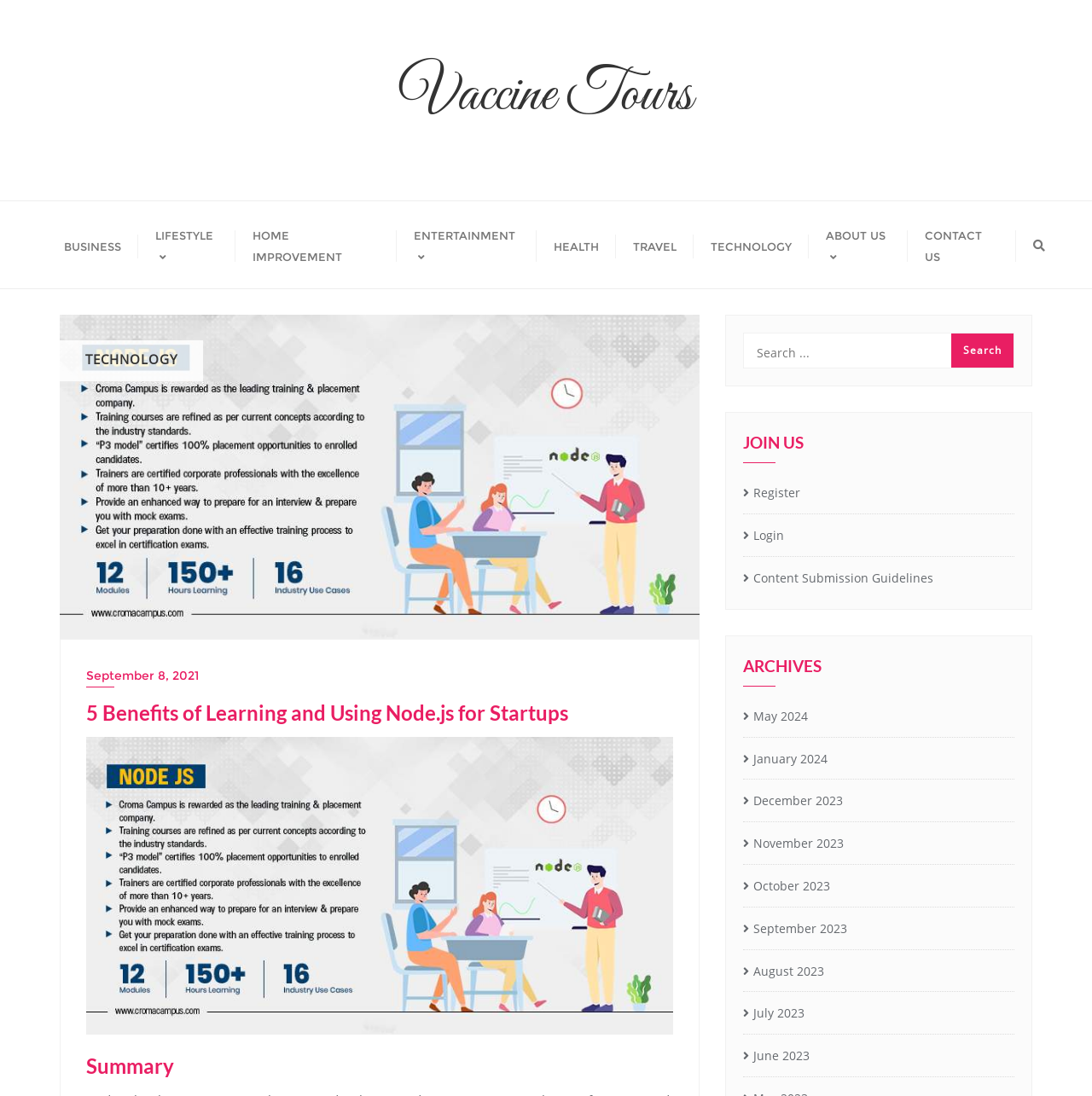Elaborate on the information and visuals displayed on the webpage.

This webpage appears to be a blog or article page focused on the topic of Node.js, with the title "5 Benefits of Learning and Using Node.js for Startups". 

At the top of the page, there is a navigation menu with links to various categories, including "BUSINESS", "LIFESTYLE", "HOME IMPROVEMENT", "ENTERTAINMENT", "HEALTH", "TRAVEL", "TECHNOLOGY", and "ABOUT US". 

Below the navigation menu, there is a prominent image related to the article title, accompanied by a heading with the same title. The article's publication date, "September 8, 2021", is displayed below the heading. 

The main content of the article is not explicitly described in the accessibility tree, but it is likely to be a detailed discussion of the benefits of using Node.js for startups. 

On the right side of the page, there is a search bar with a textbox and a search button. Below the search bar, there are links to "JOIN US", "ARCHIVES", and other related pages. The "ARCHIVES" section contains links to various months, from May 2024 to June 2023. 

At the bottom of the page, there are links to "Register", "Login", and "Content Submission Guidelines".